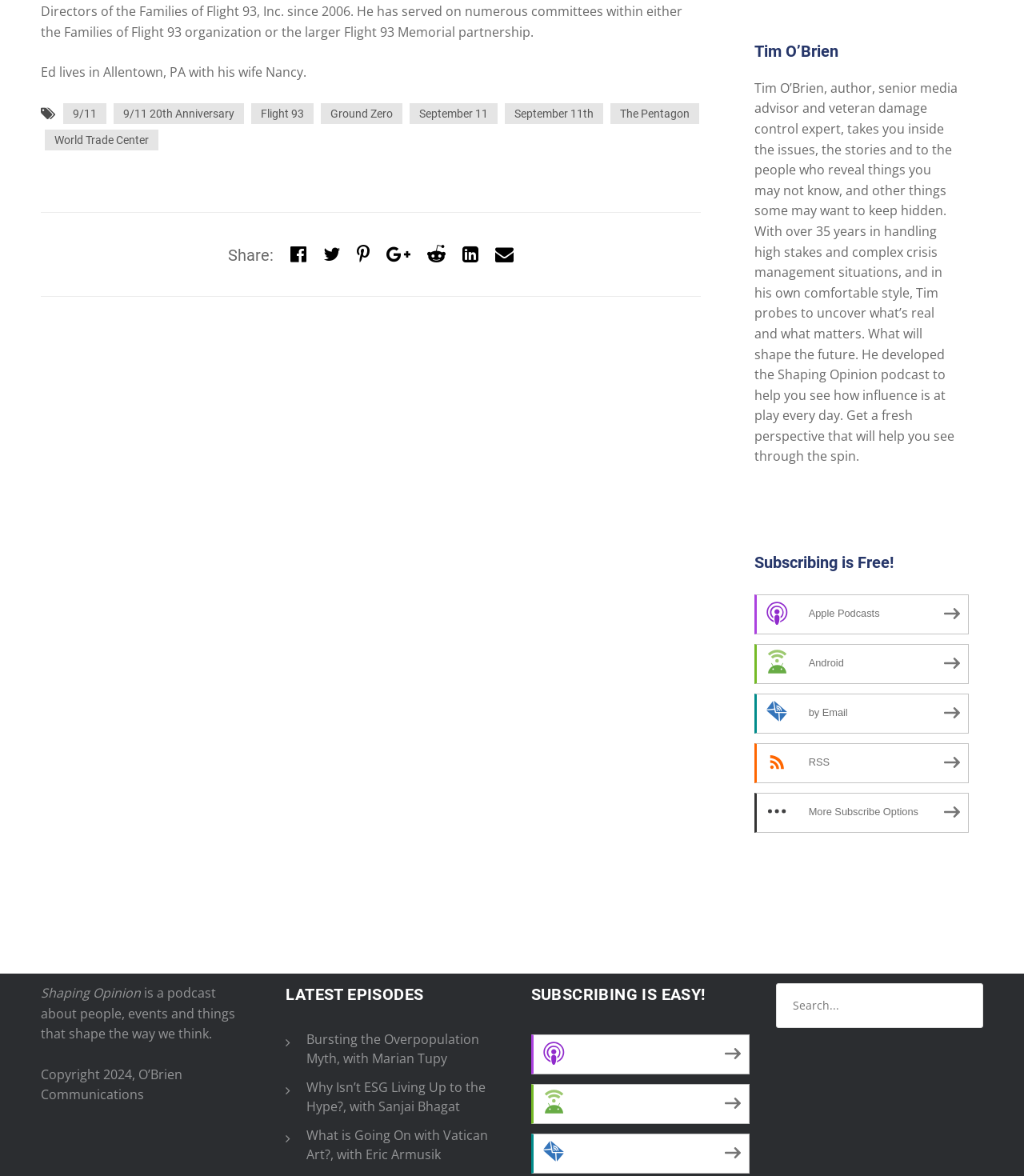Please mark the clickable region by giving the bounding box coordinates needed to complete this instruction: "Search for a topic".

[0.758, 0.836, 0.96, 0.874]